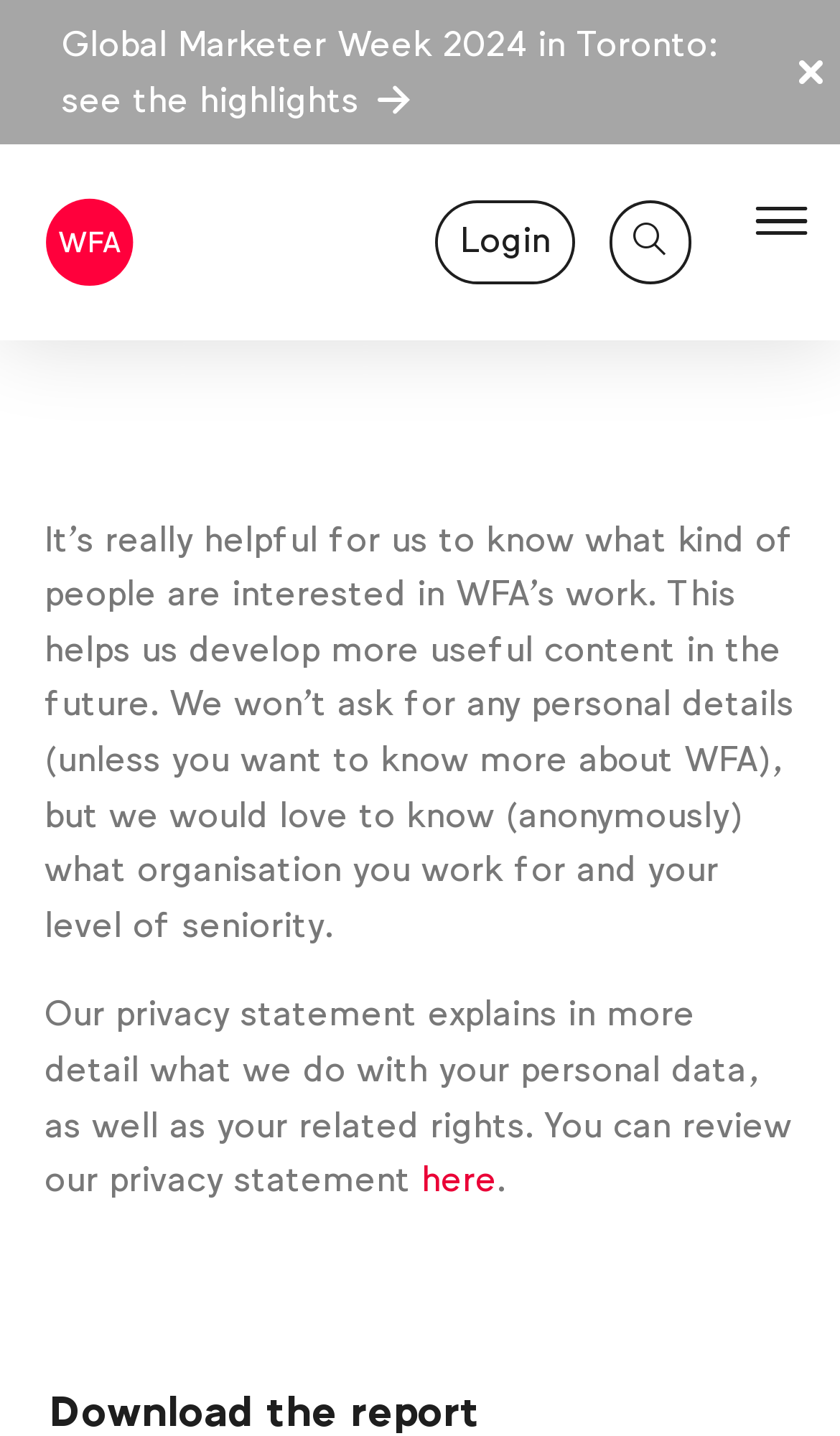Find the bounding box coordinates for the area you need to click to carry out the instruction: "Search for something". The coordinates should be four float numbers between 0 and 1, indicated as [left, top, right, bottom].

[0.725, 0.14, 0.824, 0.197]